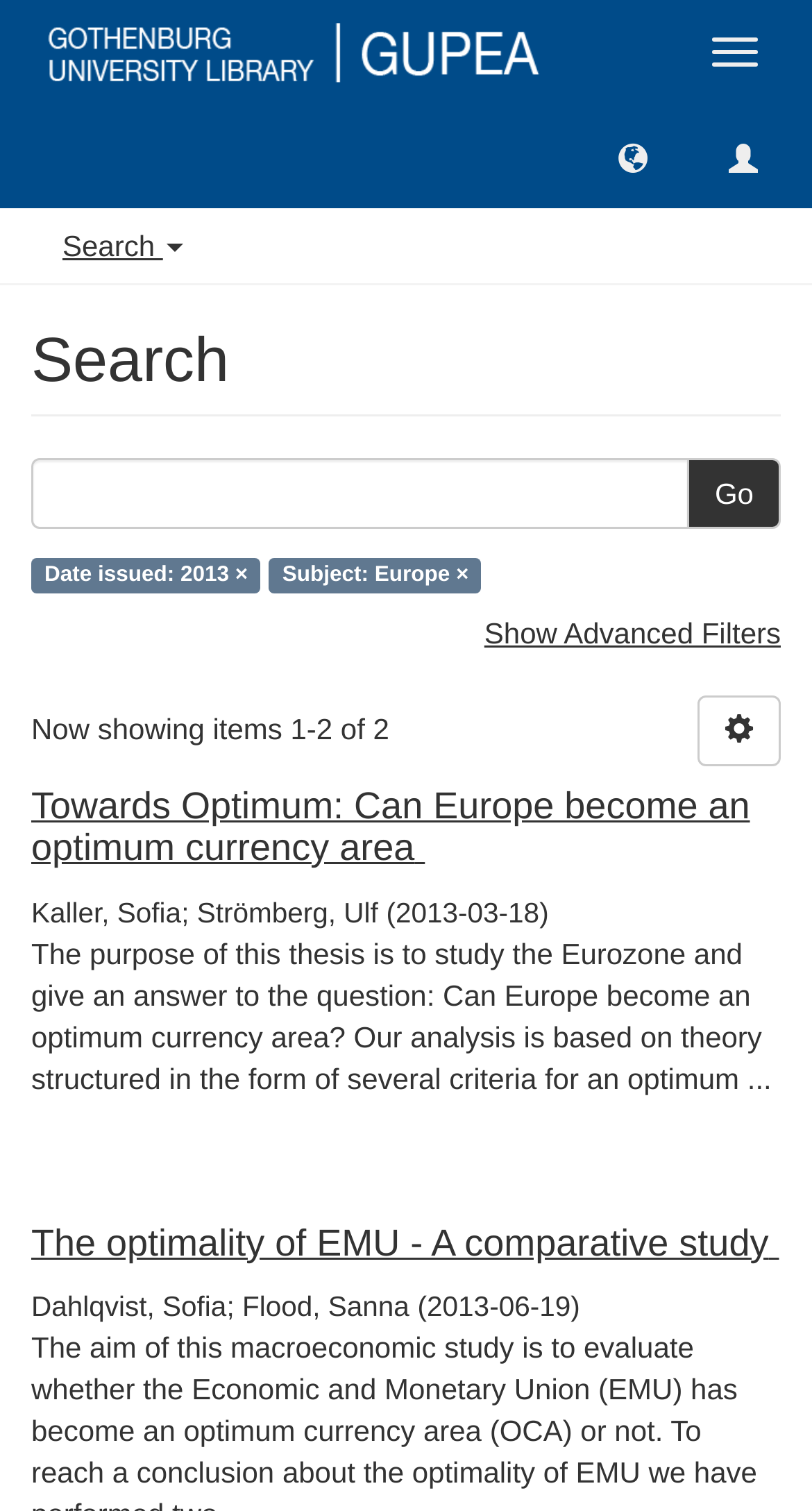Convey a detailed summary of the webpage, mentioning all key elements.

The webpage is a search results page with a focus on academic papers. At the top, there is a navigation toggle button and a link to an unknown destination. Below that, there are three buttons: a search button, an empty button, and another empty button. 

To the left of the search button, there is a heading that reads "Search". Below the heading, there is a group of elements, including a text box, a "Go" button, and two static text elements that display "Date issued: 2013" and "Subject: Europe". 

Further down, there is a link to "Show Advanced Filters" and a static text element that displays "Now showing items 1-2 of 2". To the right of this text, there is a button with no label. 

The main content of the page consists of two search results, each with a heading, a link, and several static text elements that display information about the paper, such as the authors, date, and a brief summary. The first result is titled "Towards Optimum: Can Europe become an optimum currency area" and the second result is titled "The optimality of EMU - A comparative study".